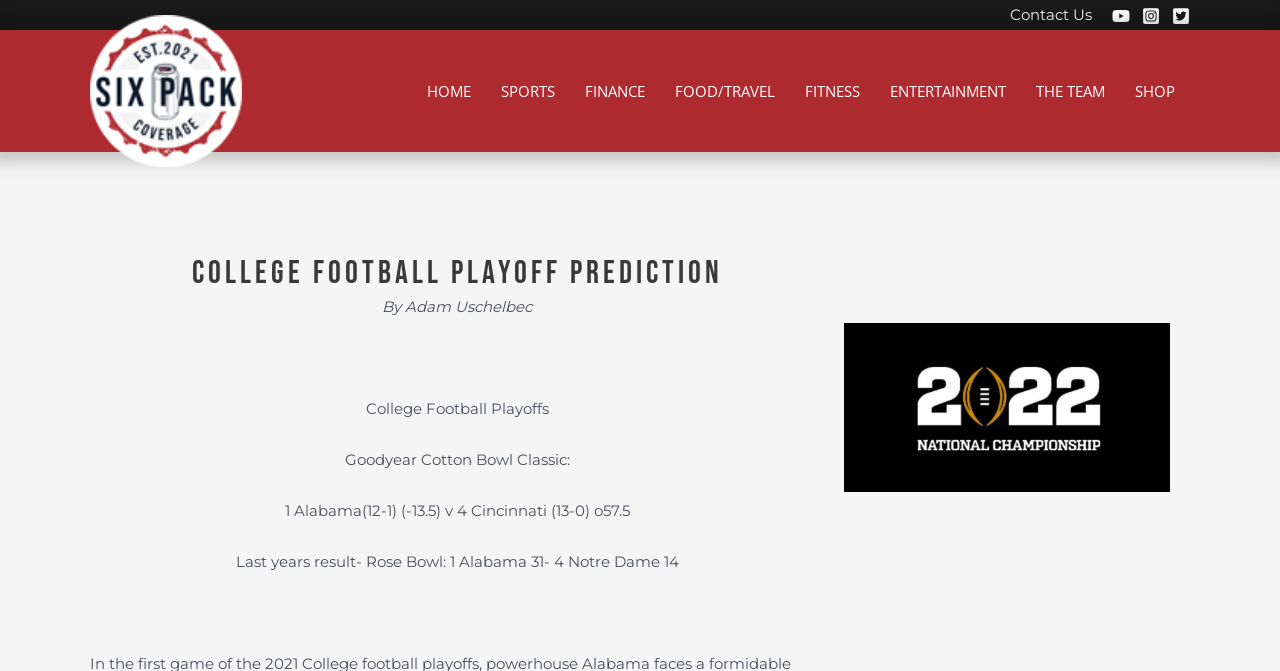Please provide the bounding box coordinates in the format (top-left x, top-left y, bottom-right x, bottom-right y). Remember, all values are floating point numbers between 0 and 1. What is the bounding box coordinate of the region described as: Sports

[0.38, 0.083, 0.445, 0.188]